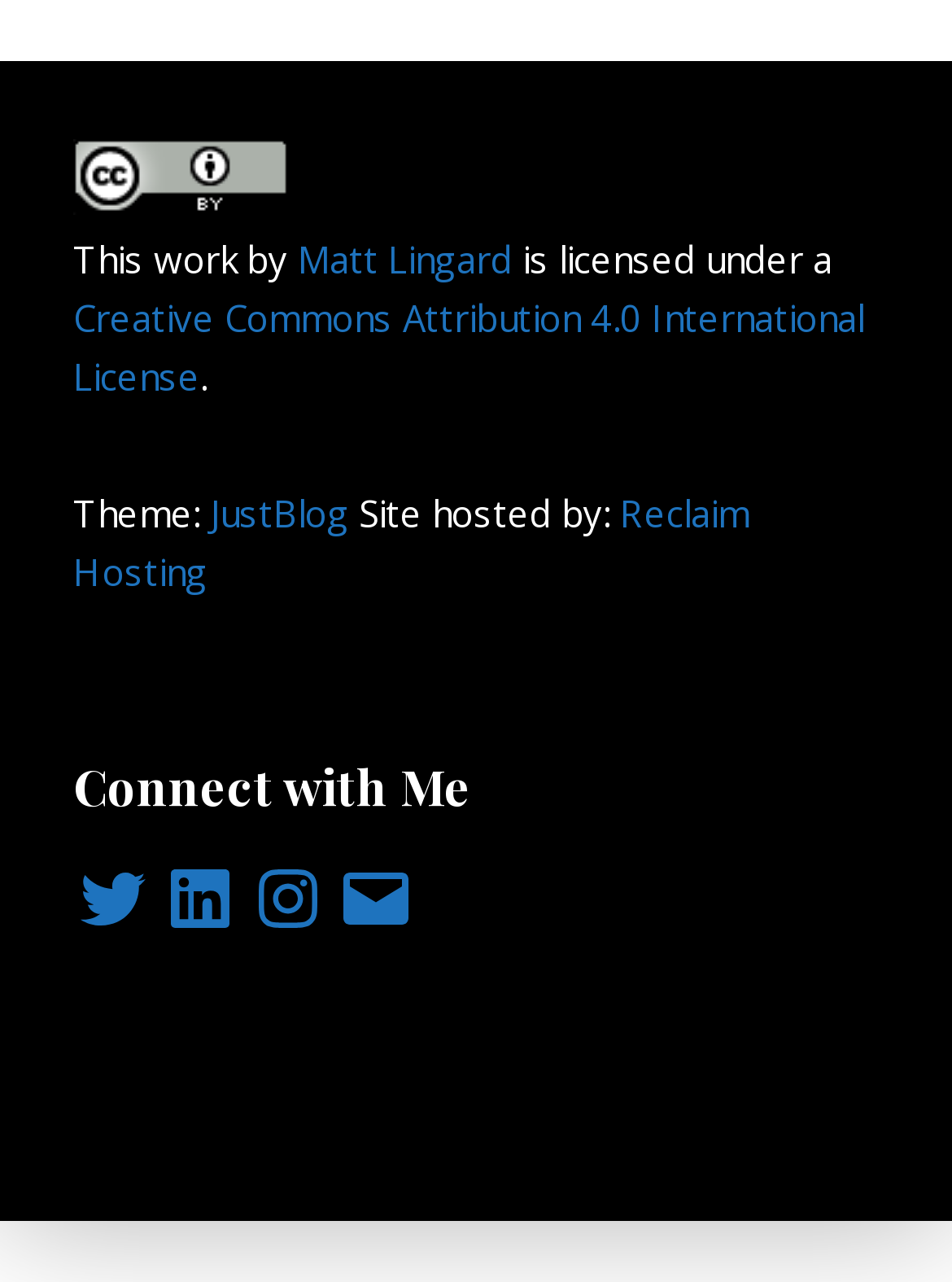Pinpoint the bounding box coordinates of the clickable area necessary to execute the following instruction: "Check the theme of the blog". The coordinates should be given as four float numbers between 0 and 1, namely [left, top, right, bottom].

[0.221, 0.382, 0.367, 0.42]